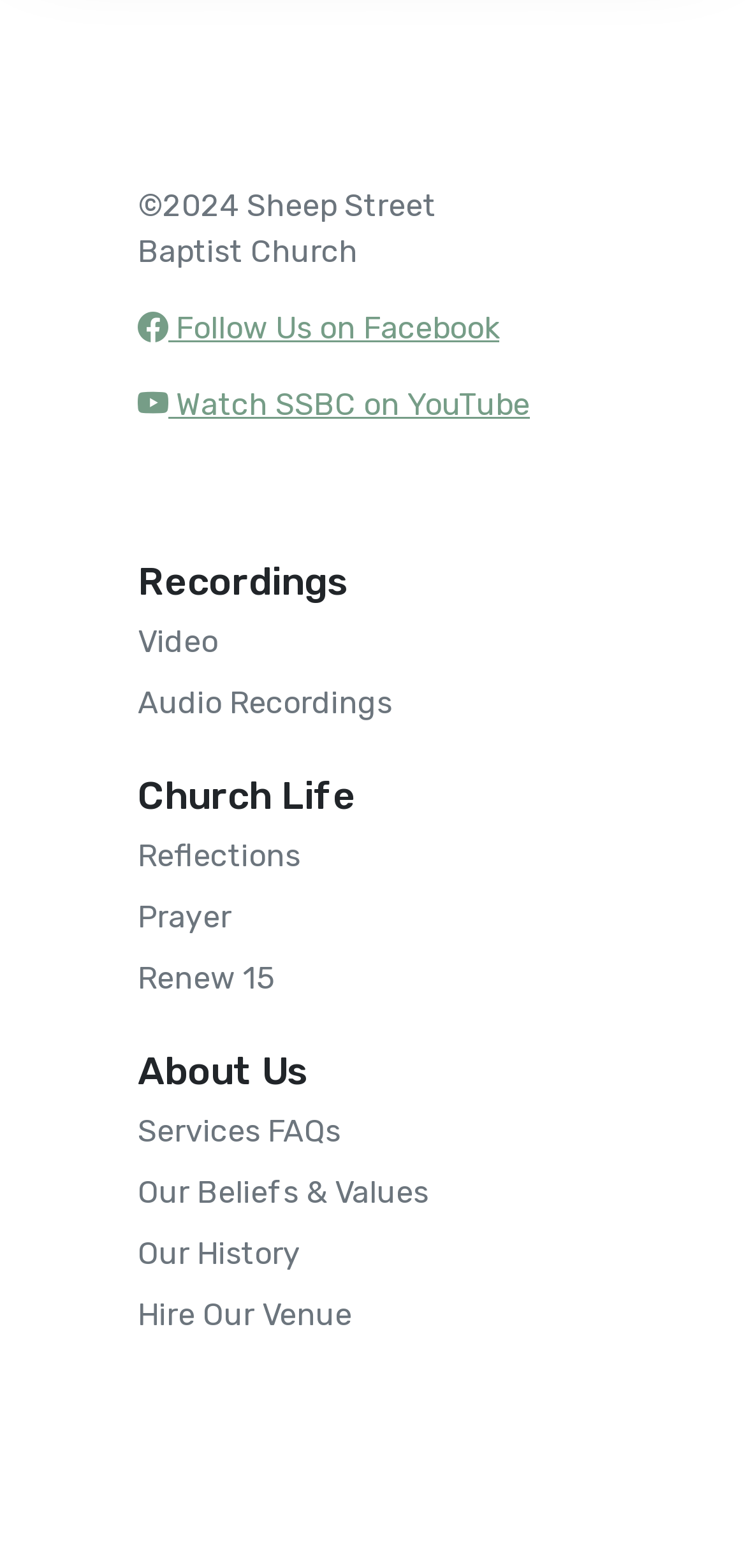Answer in one word or a short phrase: 
What is the name of the section about the church's beliefs?

Our Beliefs & Values